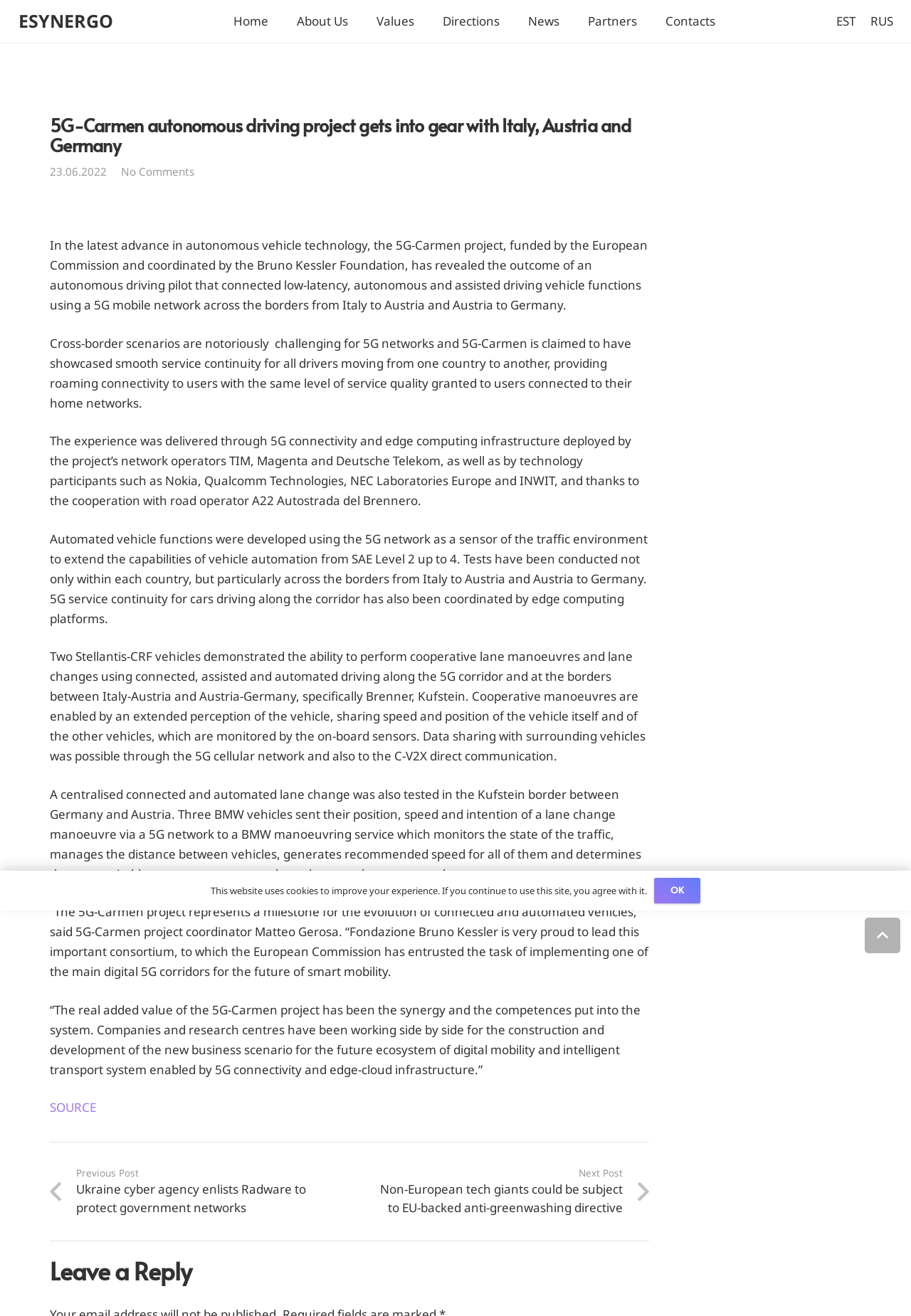Locate the bounding box coordinates of the item that should be clicked to fulfill the instruction: "Click the 'Home' link".

[0.241, 0.0, 0.31, 0.032]